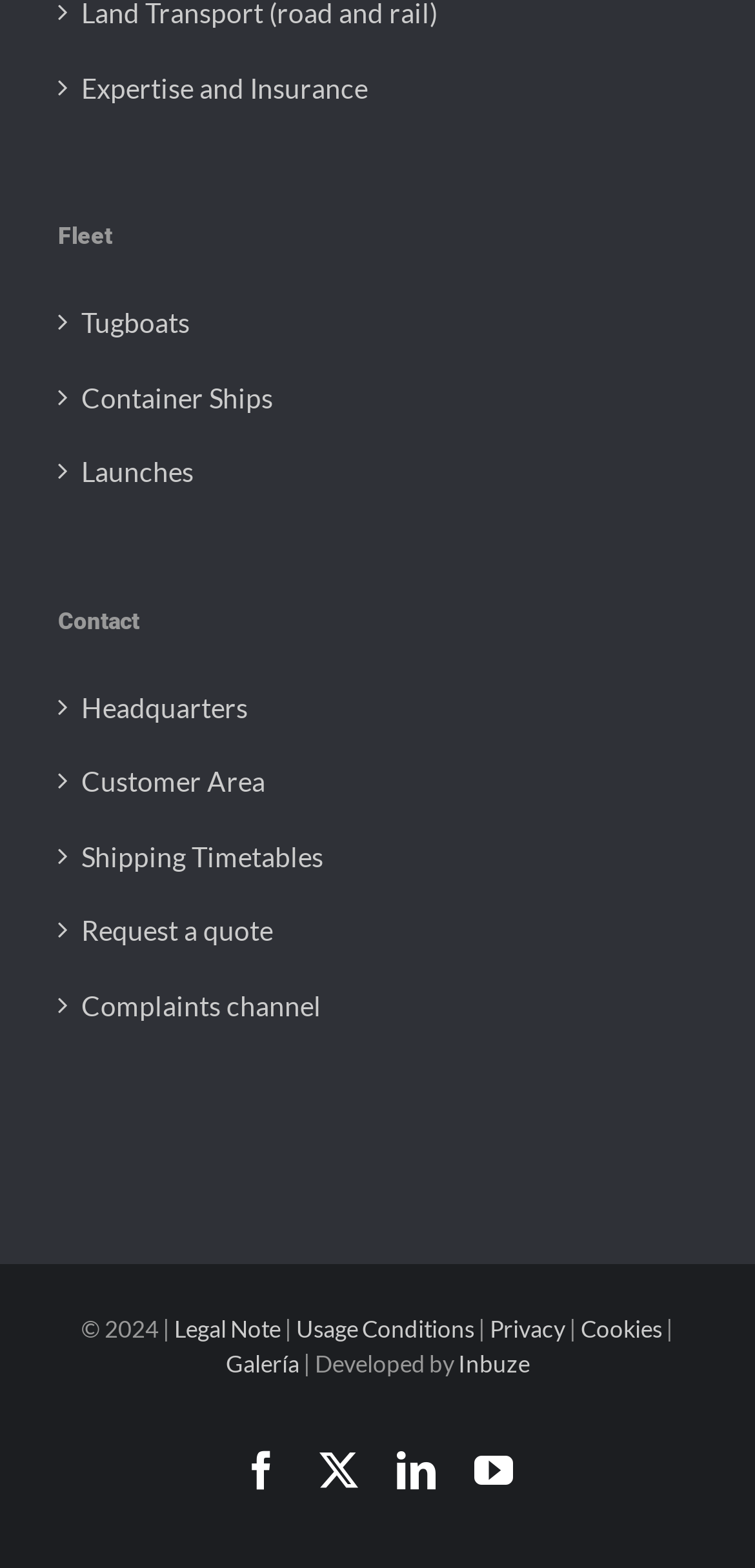What is the purpose of the 'Request a quote' link?
Give a one-word or short phrase answer based on the image.

To request a shipping quote